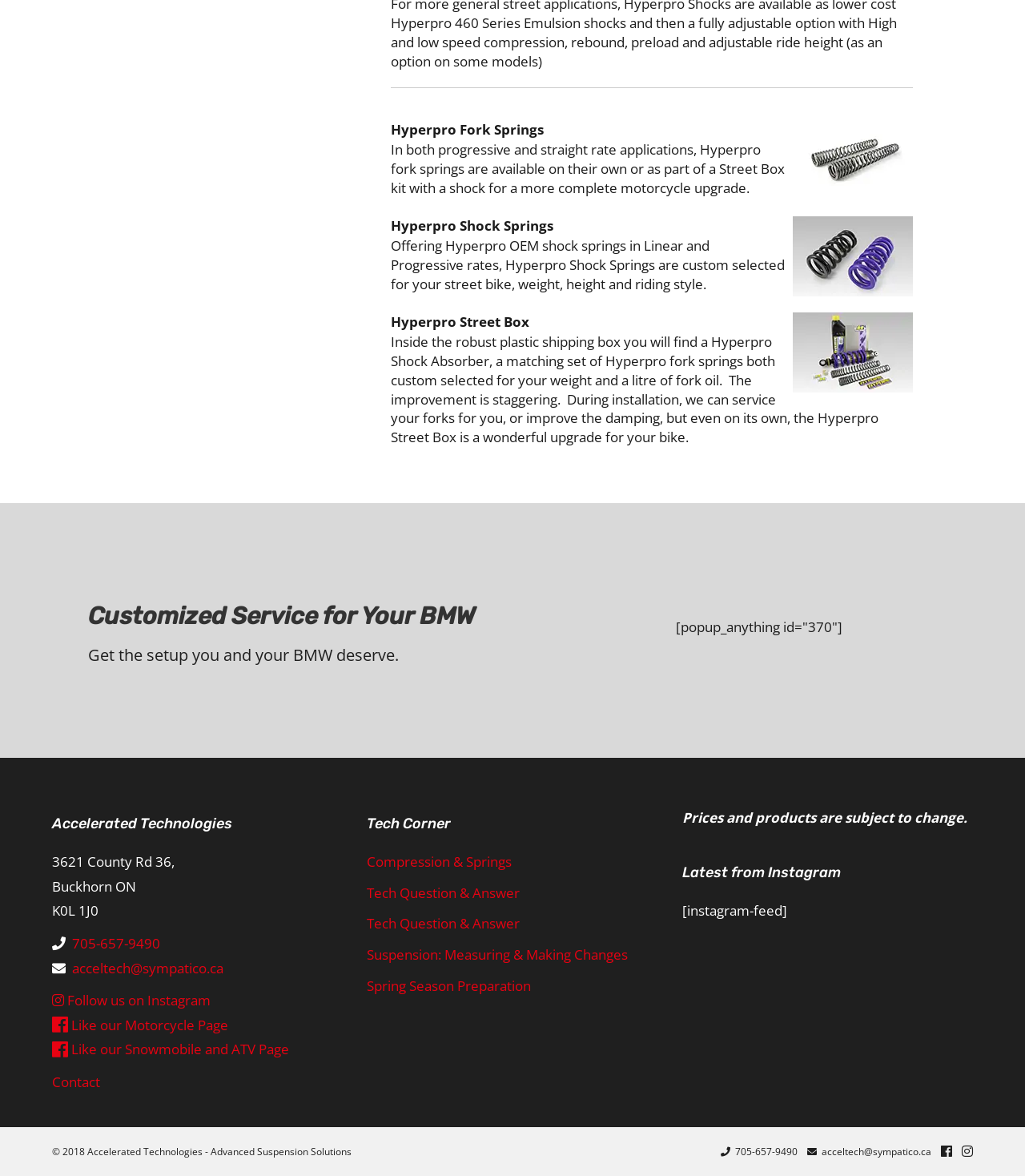Pinpoint the bounding box coordinates of the clickable area necessary to execute the following instruction: "Call 705-657-9490". The coordinates should be given as four float numbers between 0 and 1, namely [left, top, right, bottom].

[0.07, 0.794, 0.156, 0.81]